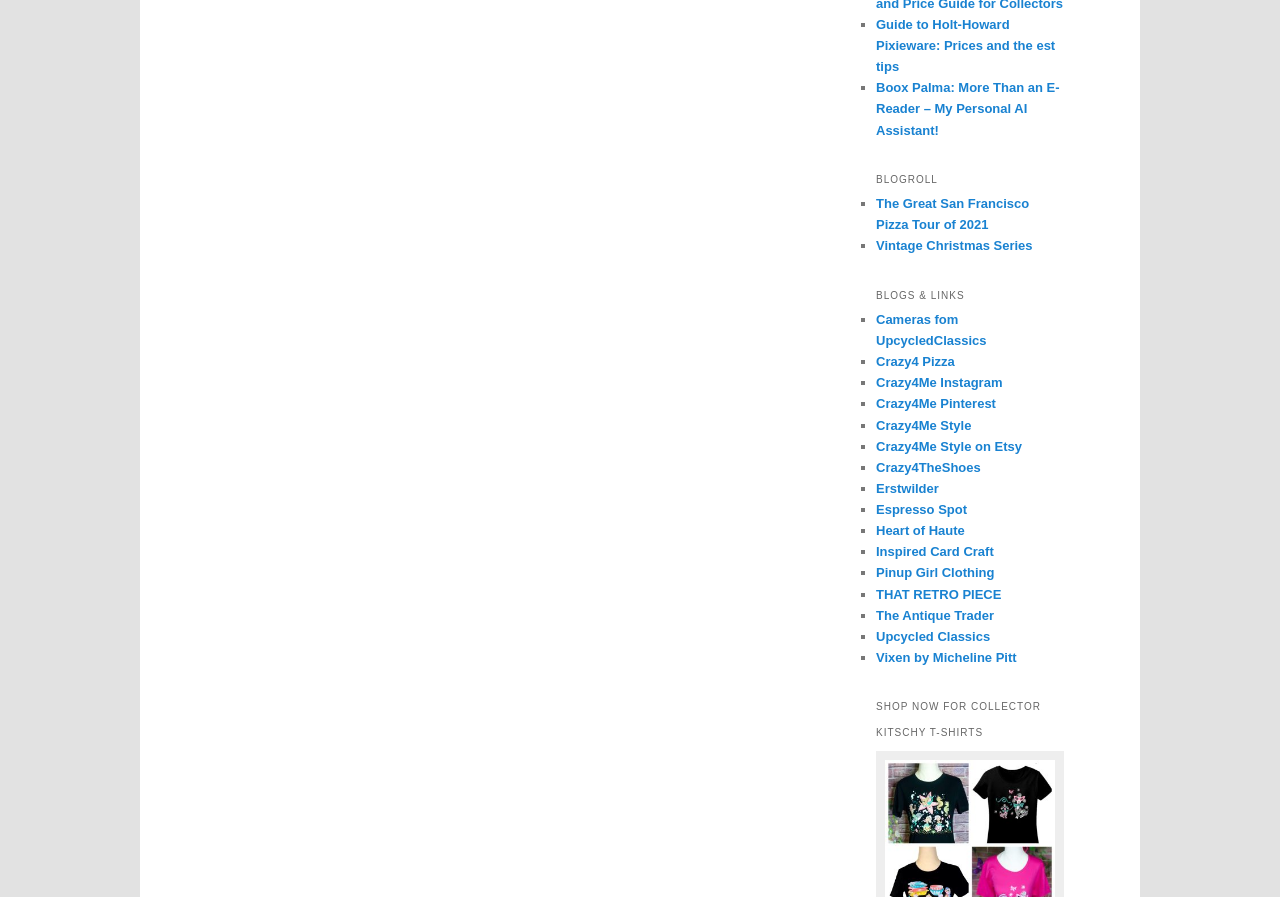Please specify the coordinates of the bounding box for the element that should be clicked to carry out this instruction: "Check out the Pinup Girl Clothing website". The coordinates must be four float numbers between 0 and 1, formatted as [left, top, right, bottom].

[0.684, 0.63, 0.777, 0.647]